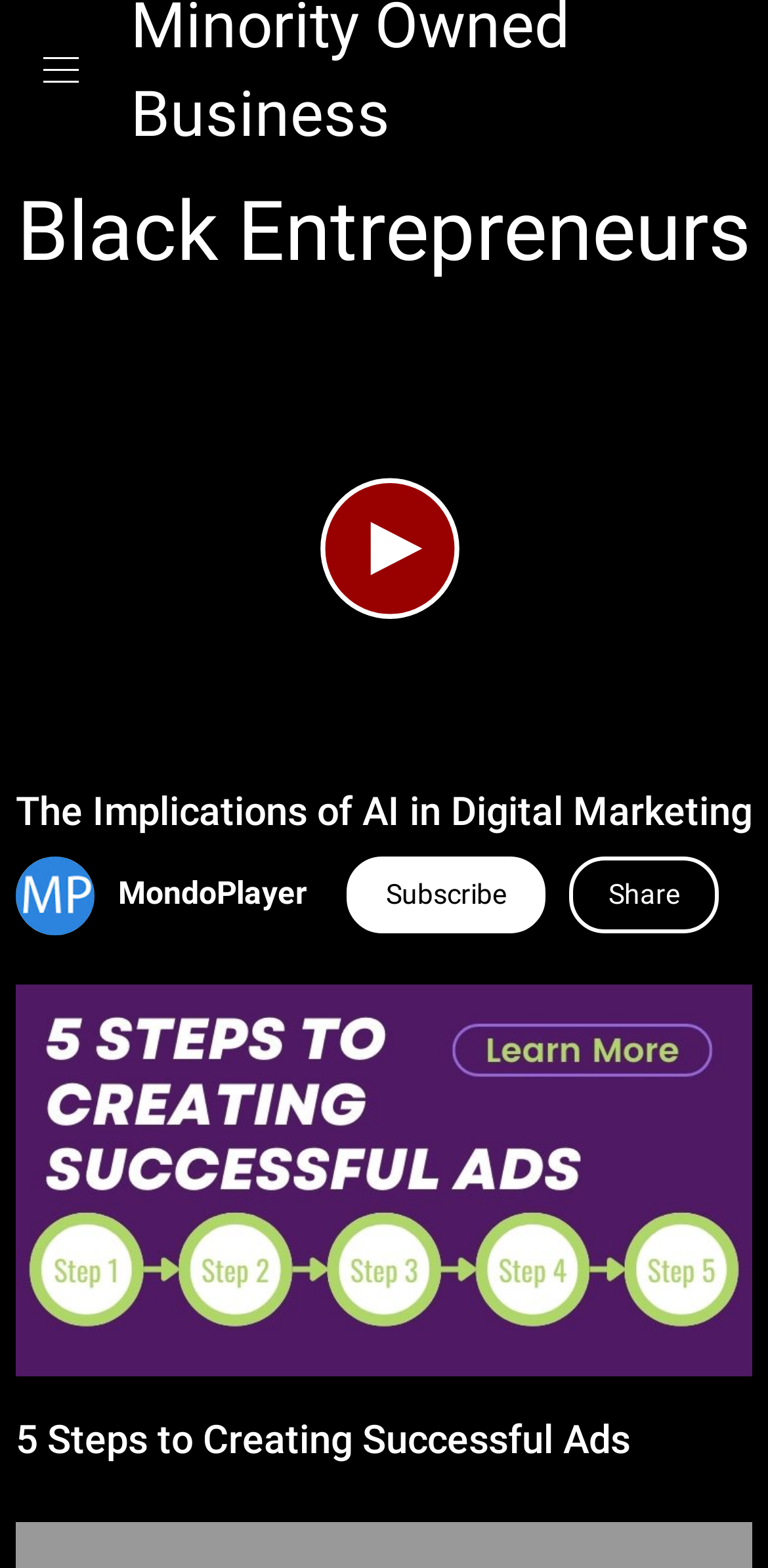Respond to the following query with just one word or a short phrase: 
What is the name of the player?

MondoPlayer